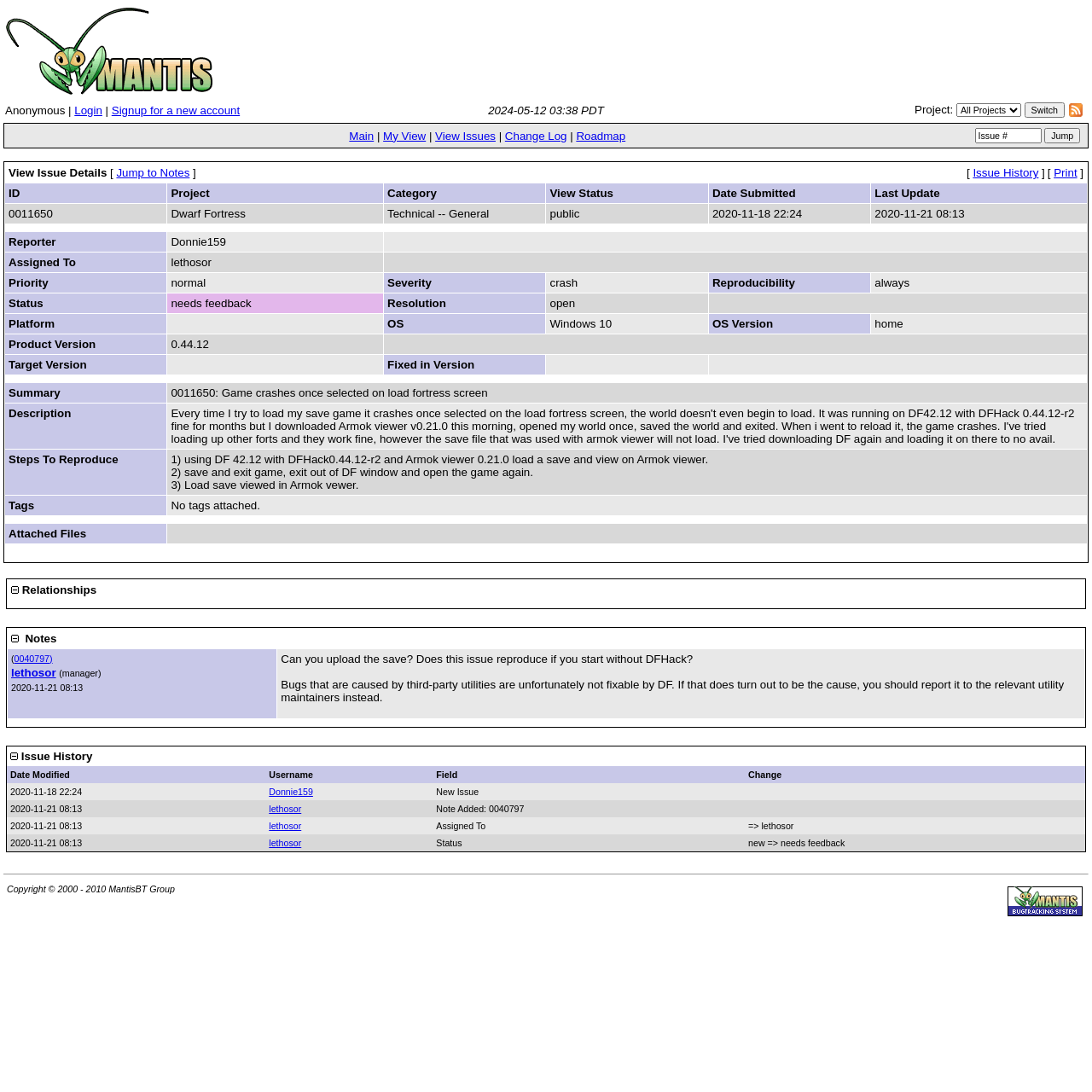What is the project name of the issue?
Provide a fully detailed and comprehensive answer to the question.

I found the project name by looking at the table with the issue details, where the 'Project' column has the value 'Dwarf Fortress'.